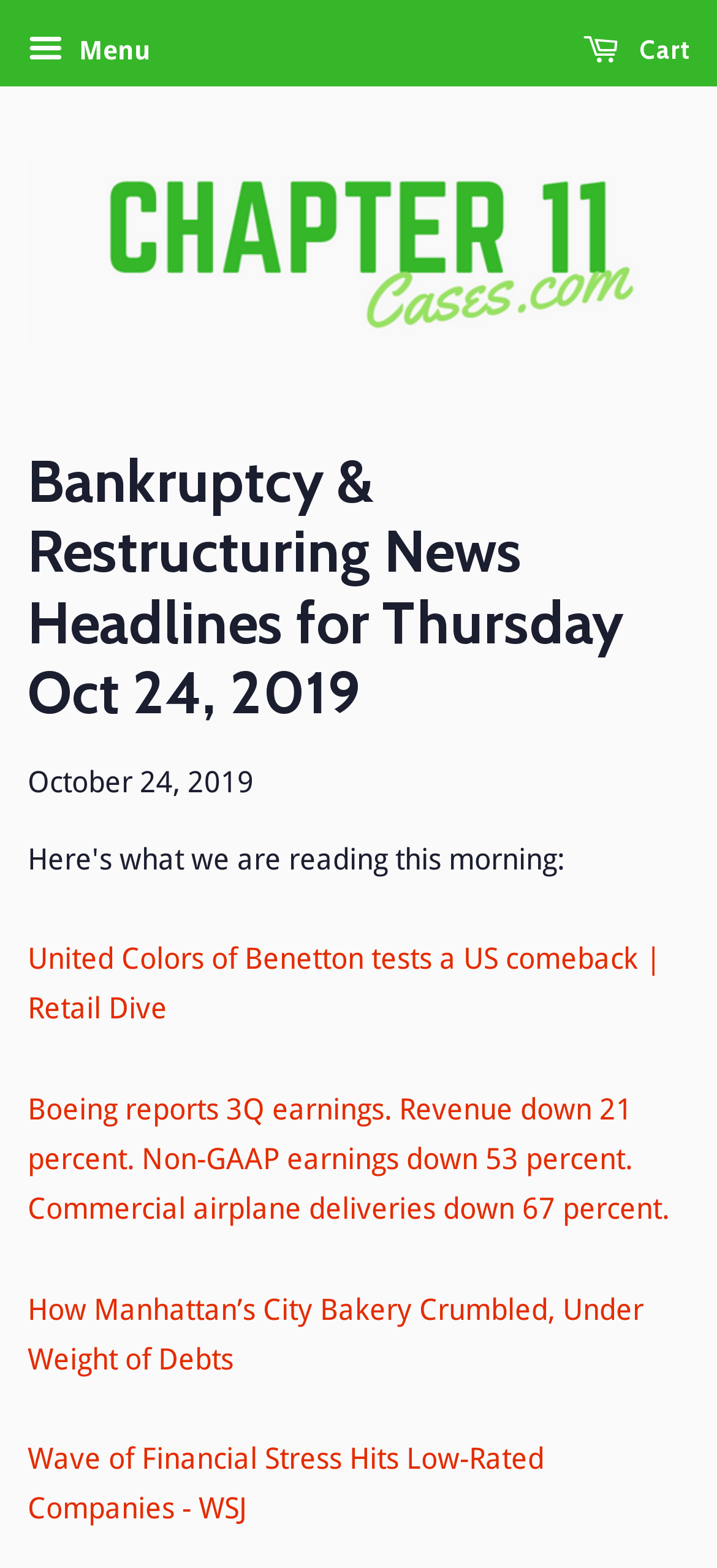Using the description "Menu", locate and provide the bounding box of the UI element.

[0.038, 0.014, 0.21, 0.053]